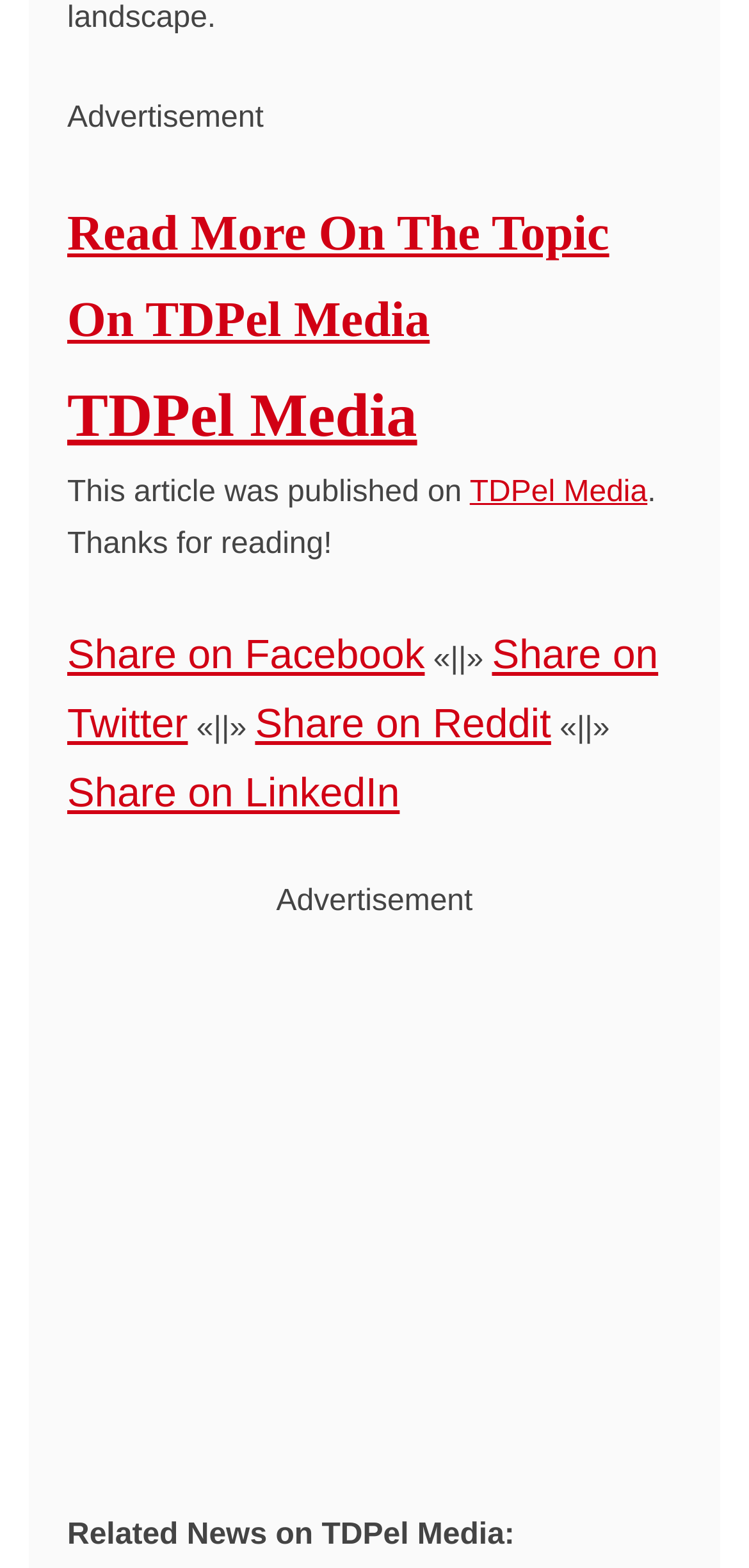Using the element description TDPel Media, predict the bounding box coordinates for the UI element. Provide the coordinates in (top-left x, top-left y, bottom-right x, bottom-right y) format with values ranging from 0 to 1.

[0.627, 0.304, 0.864, 0.325]